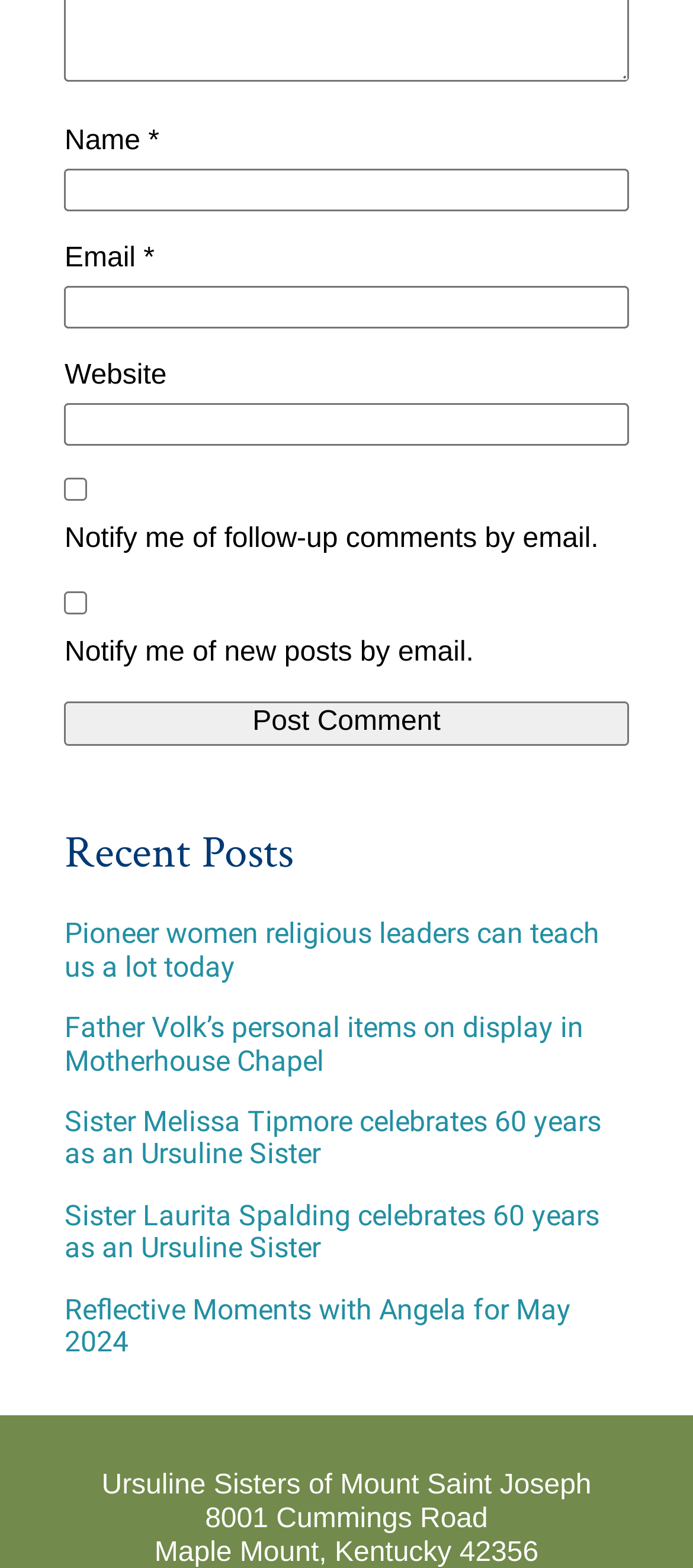What is the purpose of the button?
Look at the image and answer with only one word or phrase.

Post Comment